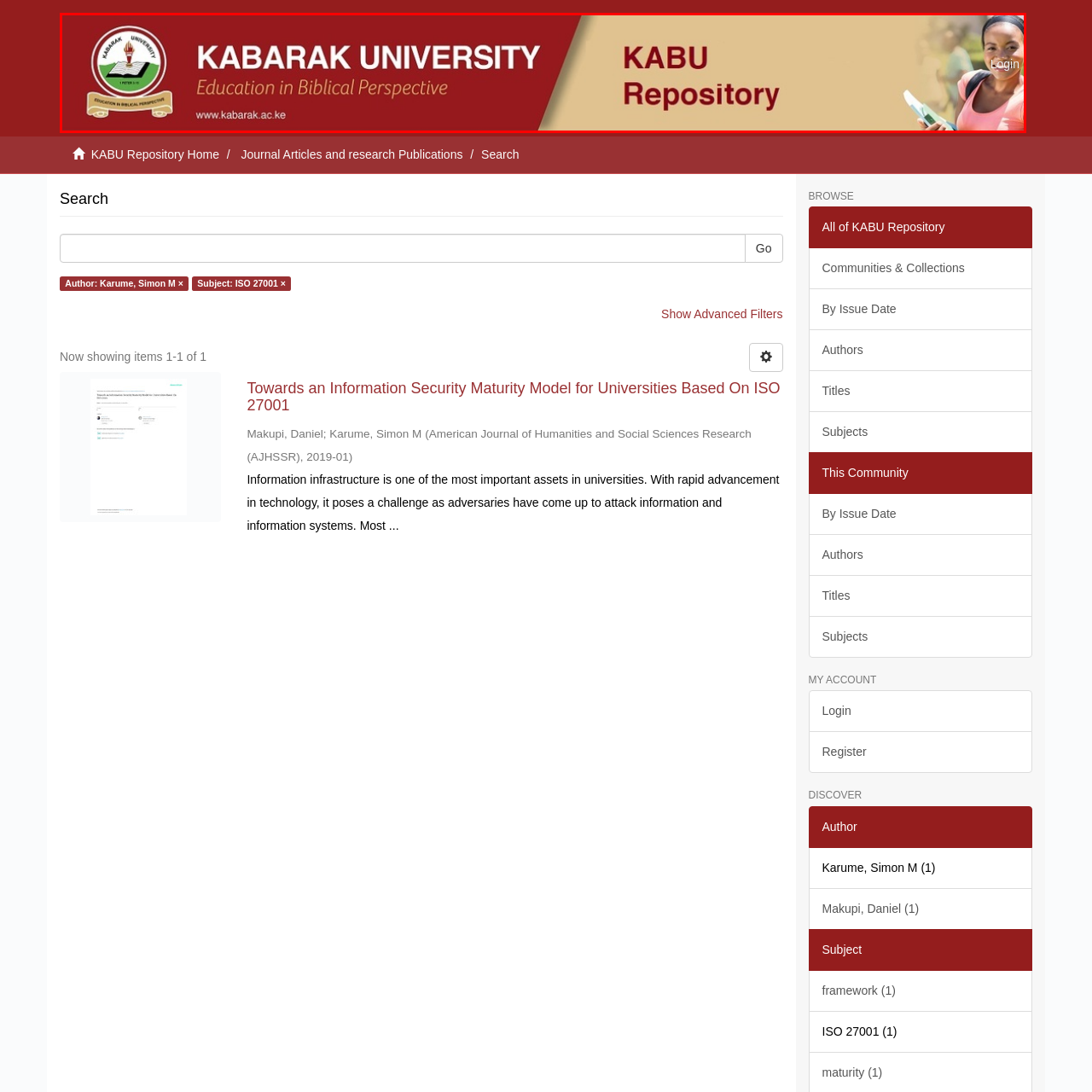Observe the image encased in the red box and deliver an in-depth response to the subsequent question by interpreting the details within the image:
What is the purpose of the 'KABU Repository' section?

The 'KABU Repository' section on the header of the Kabarak University website suggests a focus on resource accessibility, providing a welcoming introduction to the academic resources available through the university's online repository.